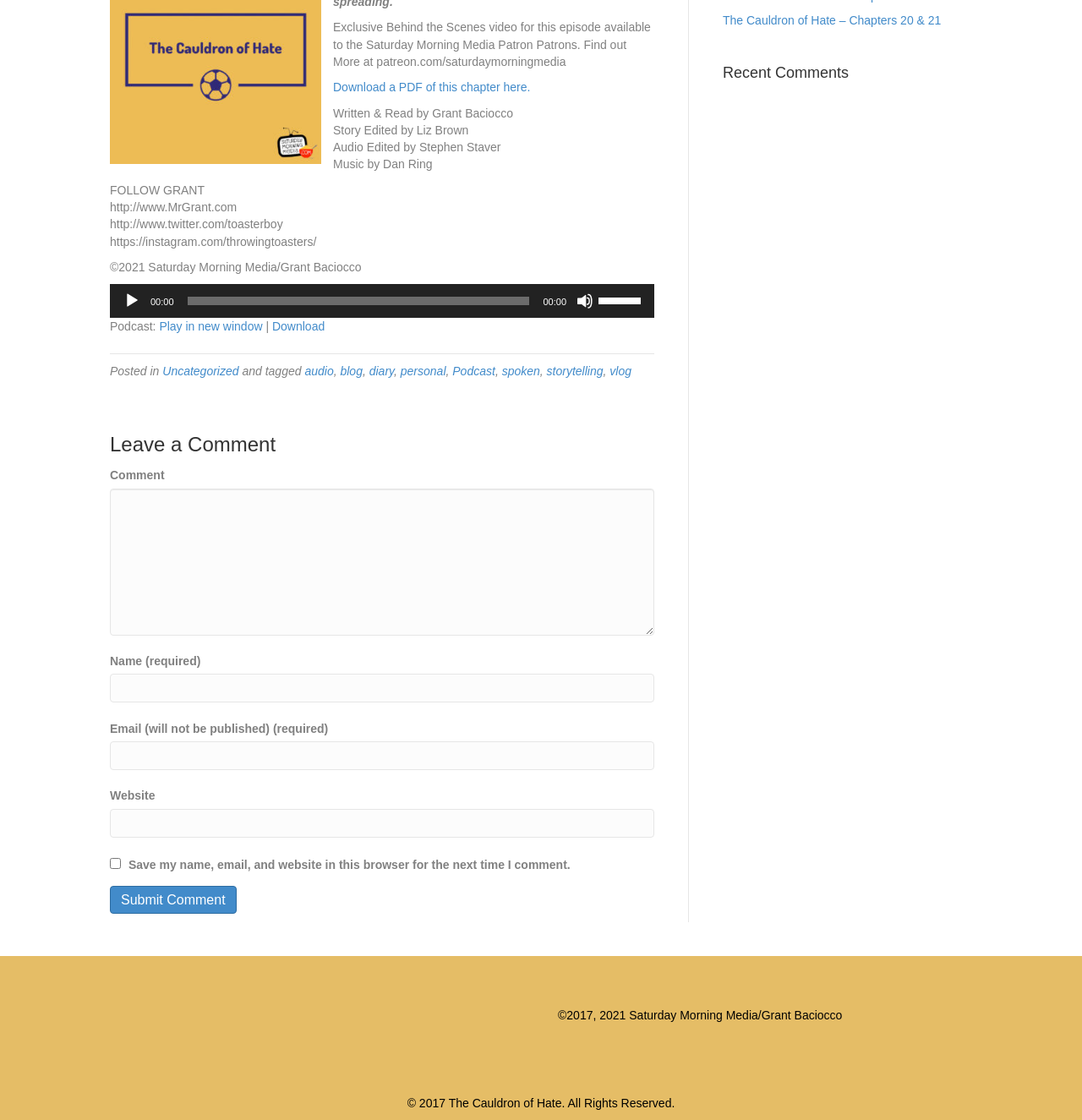Please find the bounding box for the UI component described as follows: "parent_node: Comment name="url"".

[0.102, 0.722, 0.605, 0.748]